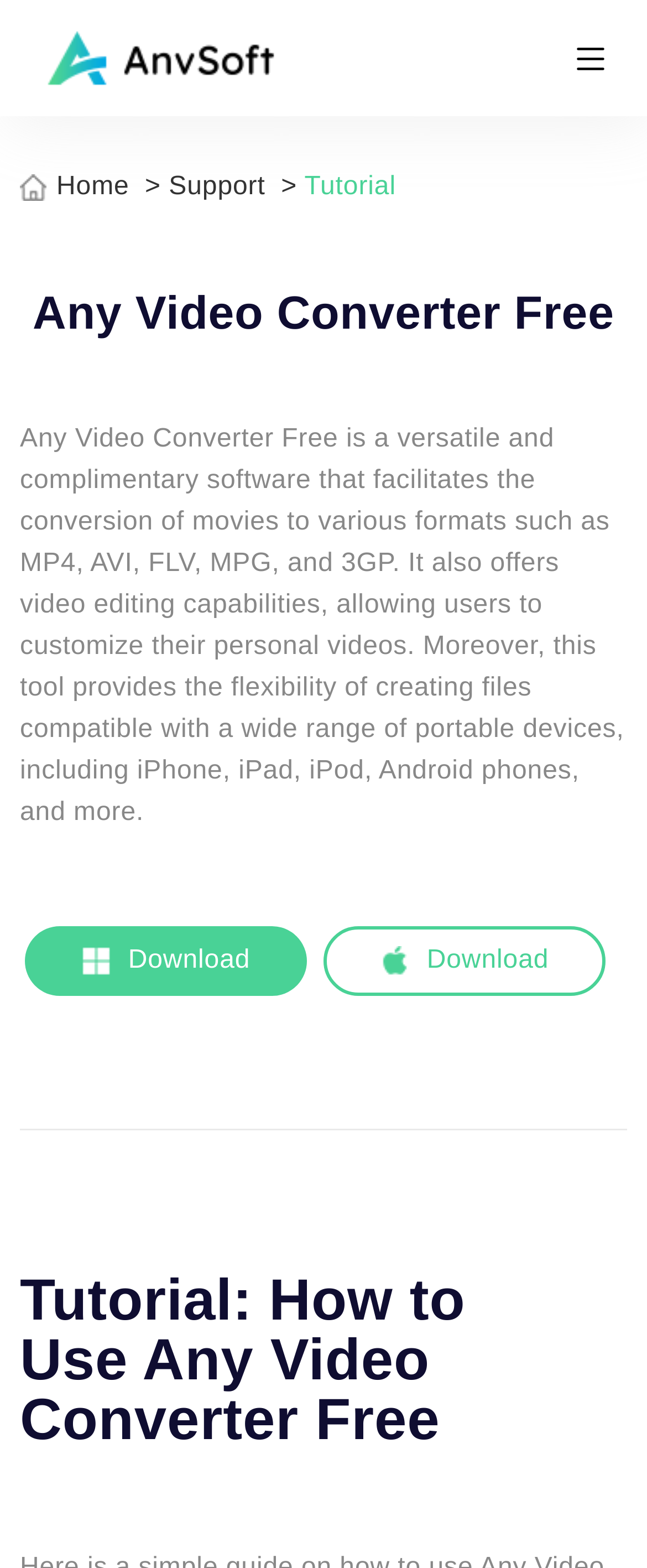How many download links are available on the webpage?
Based on the content of the image, thoroughly explain and answer the question.

I found the answer by looking at the link elements on the webpage. There are two link elements with the text 'Download', which suggests that there are two download links available on the webpage.